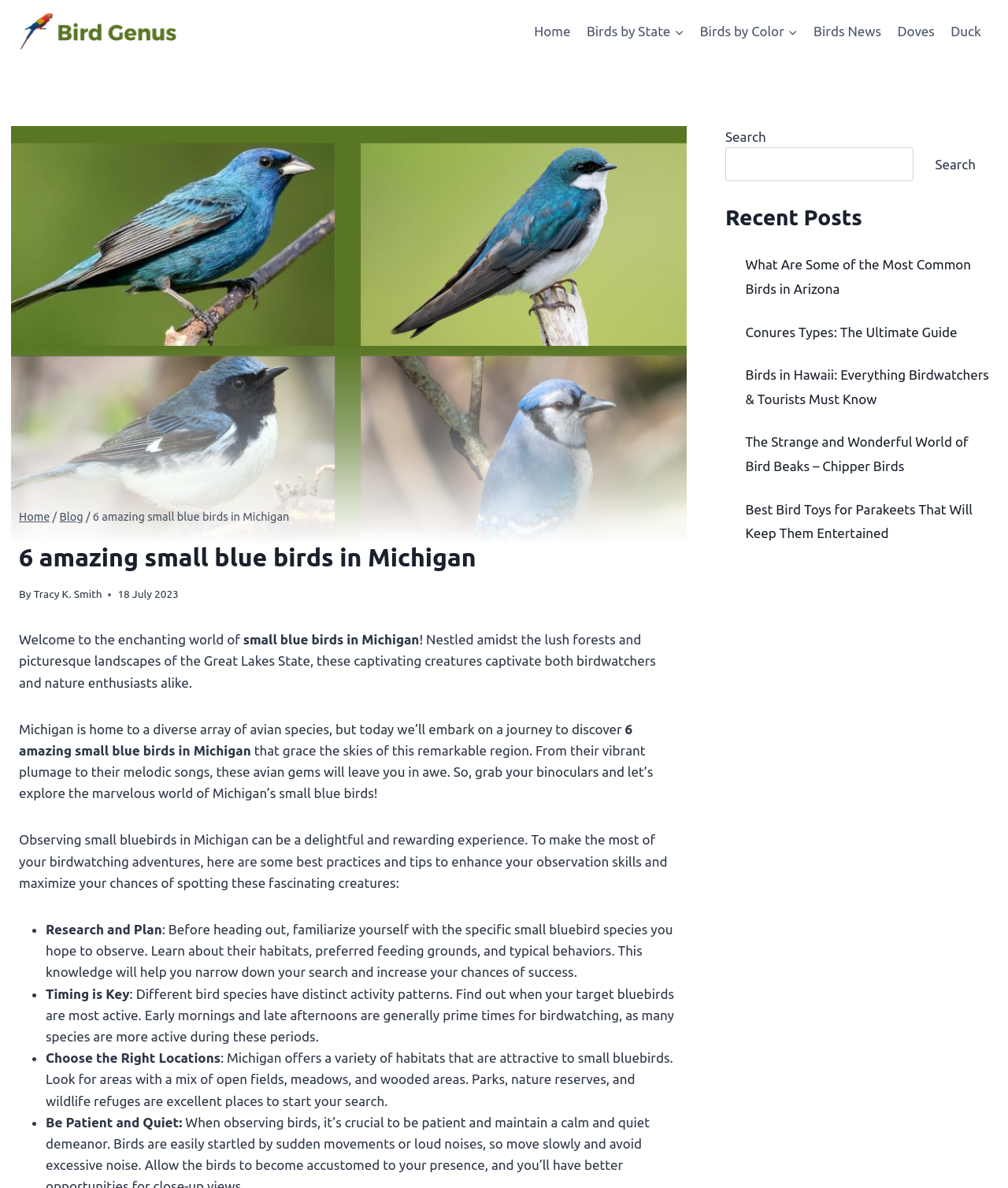Answer the question with a single word or phrase: 
What is the purpose of the 'Search' function?

To find specific content